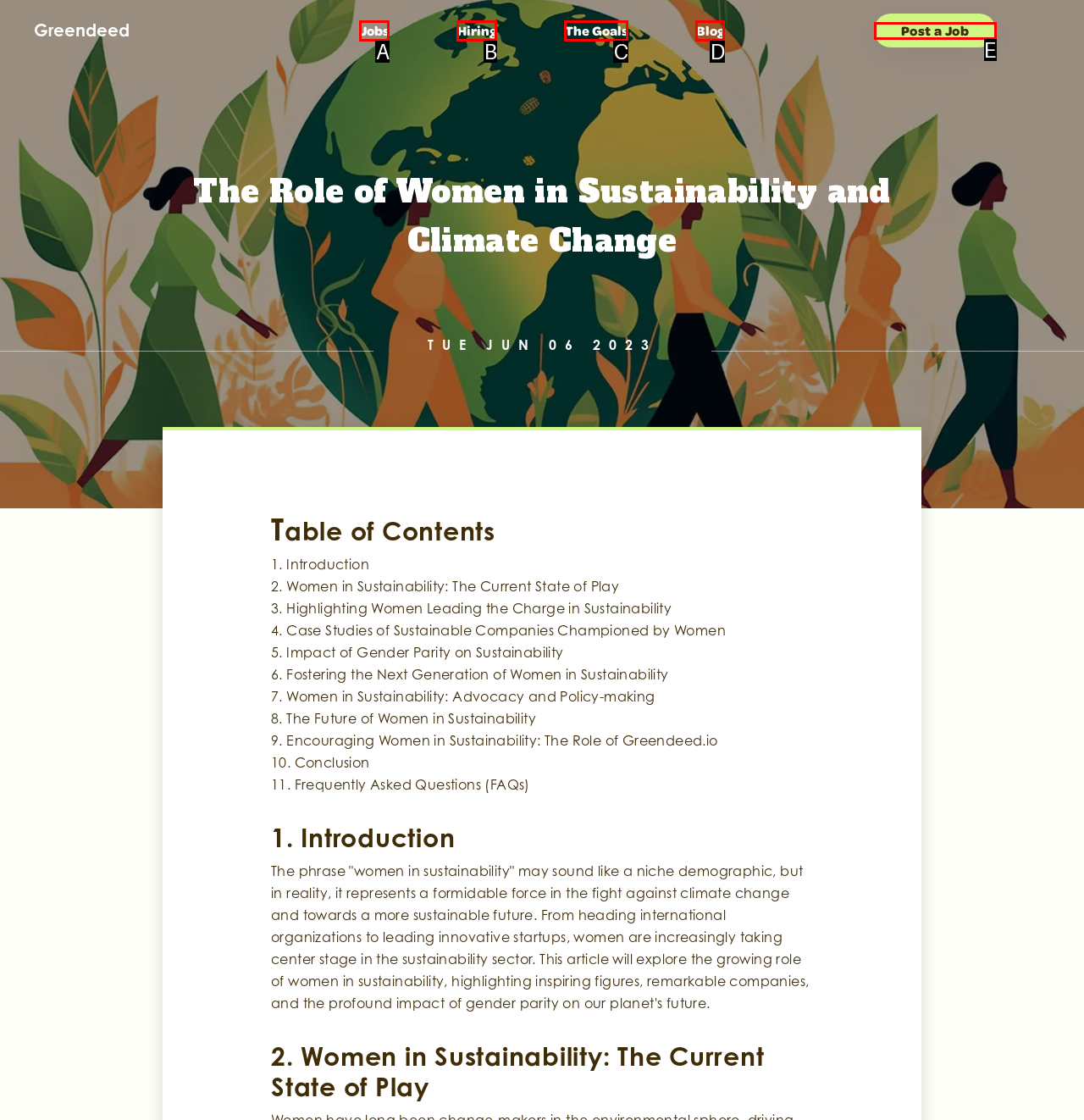Which HTML element fits the description: Code Completion in Dynamically-typed Languages? Respond with the letter of the appropriate option directly.

None